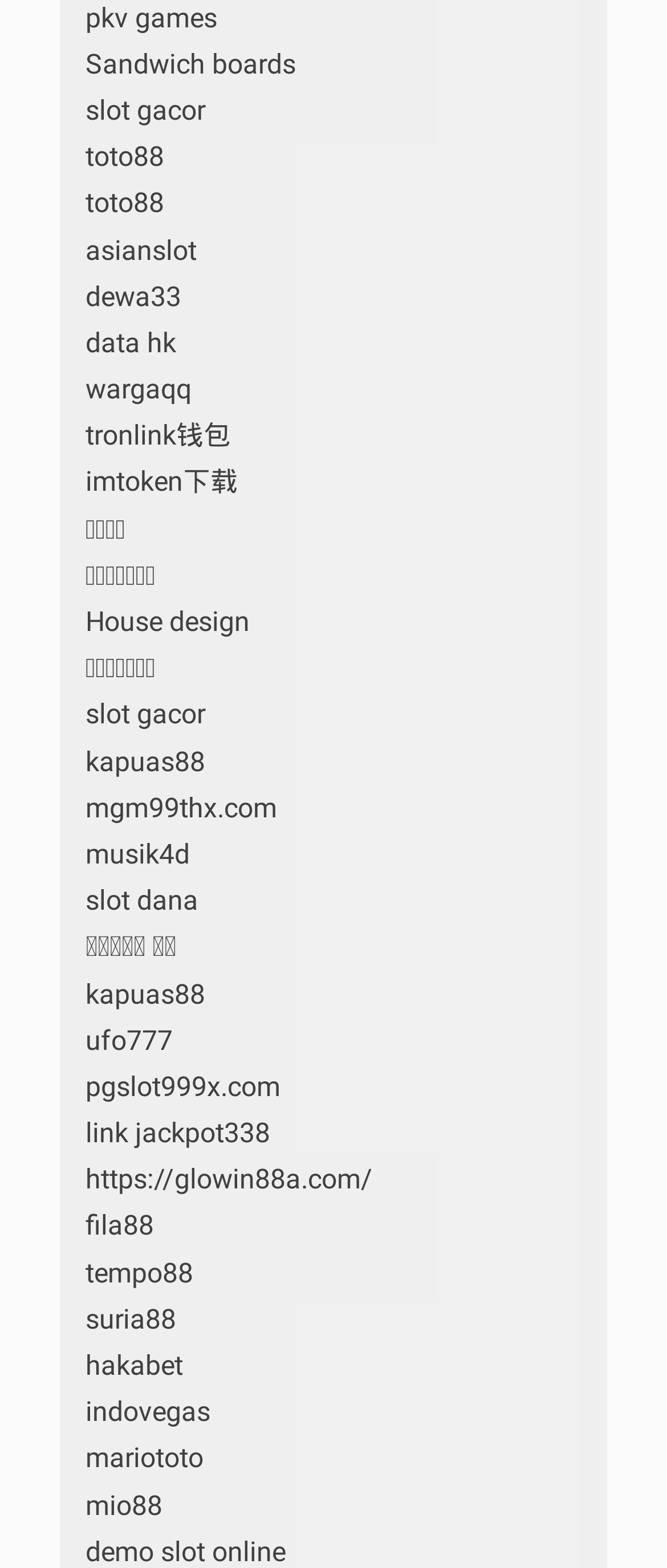Please provide a brief answer to the question using only one word or phrase: 
How many links are on this webpage?

39